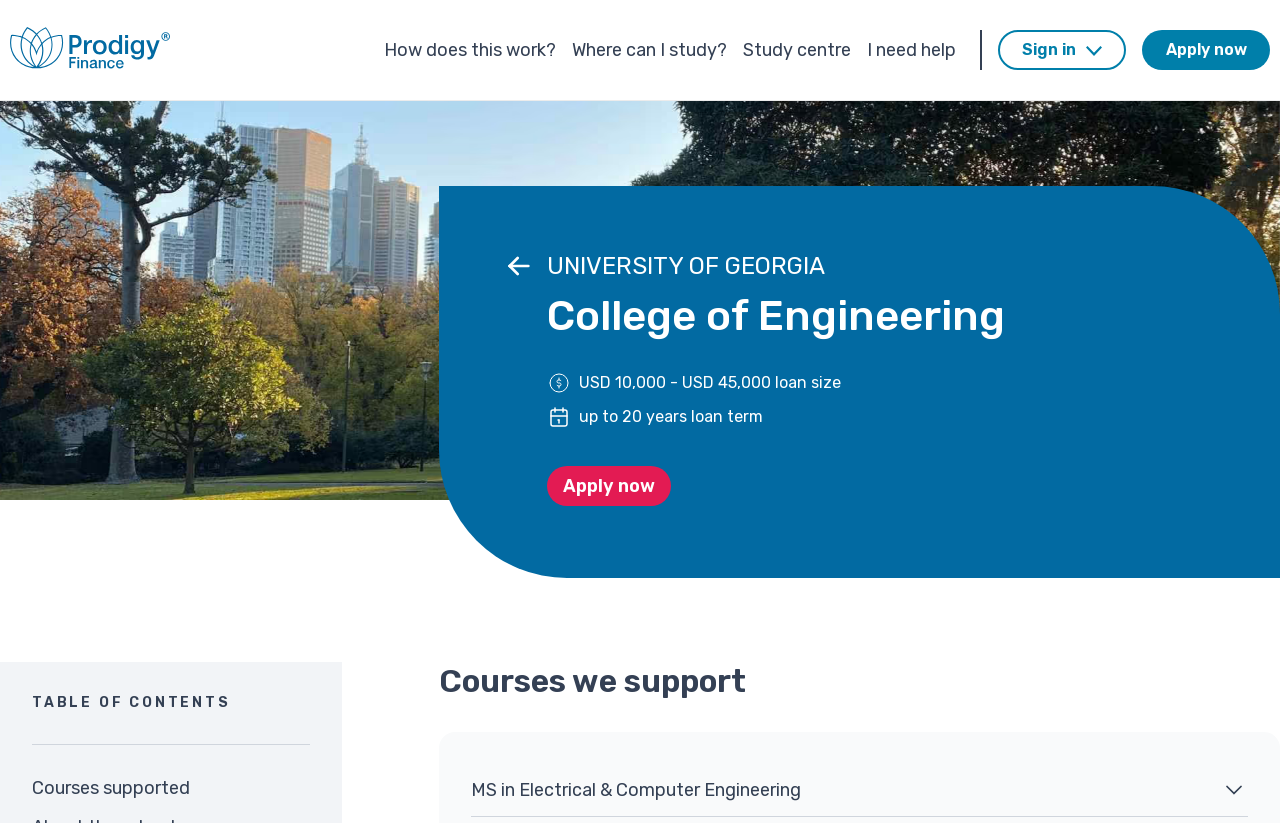Provide a comprehensive caption for the webpage.

The webpage is about the College of Engineering at the University of Georgia, specifically focusing on loans for students. At the top left corner, there is a Prodigy finance logo link accompanied by a small image. Below it, there are several links to various topics, including "How does this work?", "Where can I study?", "Study centre", and more. These links are arranged in a column, with the first link starting from the top left and the subsequent links placed below each other.

To the right of these links, there is a section with multiple links and buttons, including "Why study abroad", "Schools and courses", "Making it happen", and more. These links and buttons are arranged in a vertical column, with some of them having accompanying images.

In the top right corner, there is a "Sign in" button with a small image, and next to it, an "Apply now" link. Below these elements, there is a large banner image that spans the width of the page.

The main content of the page is divided into sections, with headings such as "UNIVERSITY OF GEORGIA" and "College of Engineering". There is a section that describes the loan details, including the loan size and loan term, accompanied by images and a button to "Apply now".

Further down the page, there is a "TABLE OF CONTENTS" section, followed by links to specific courses supported by the college, including "MS in Electrical & Computer Engineering". The page also has a section with a heading "Courses we support", which lists various courses with accompanying images.

Overall, the webpage provides information and resources for students interested in studying at the College of Engineering at the University of Georgia, with a focus on loan options and course details.